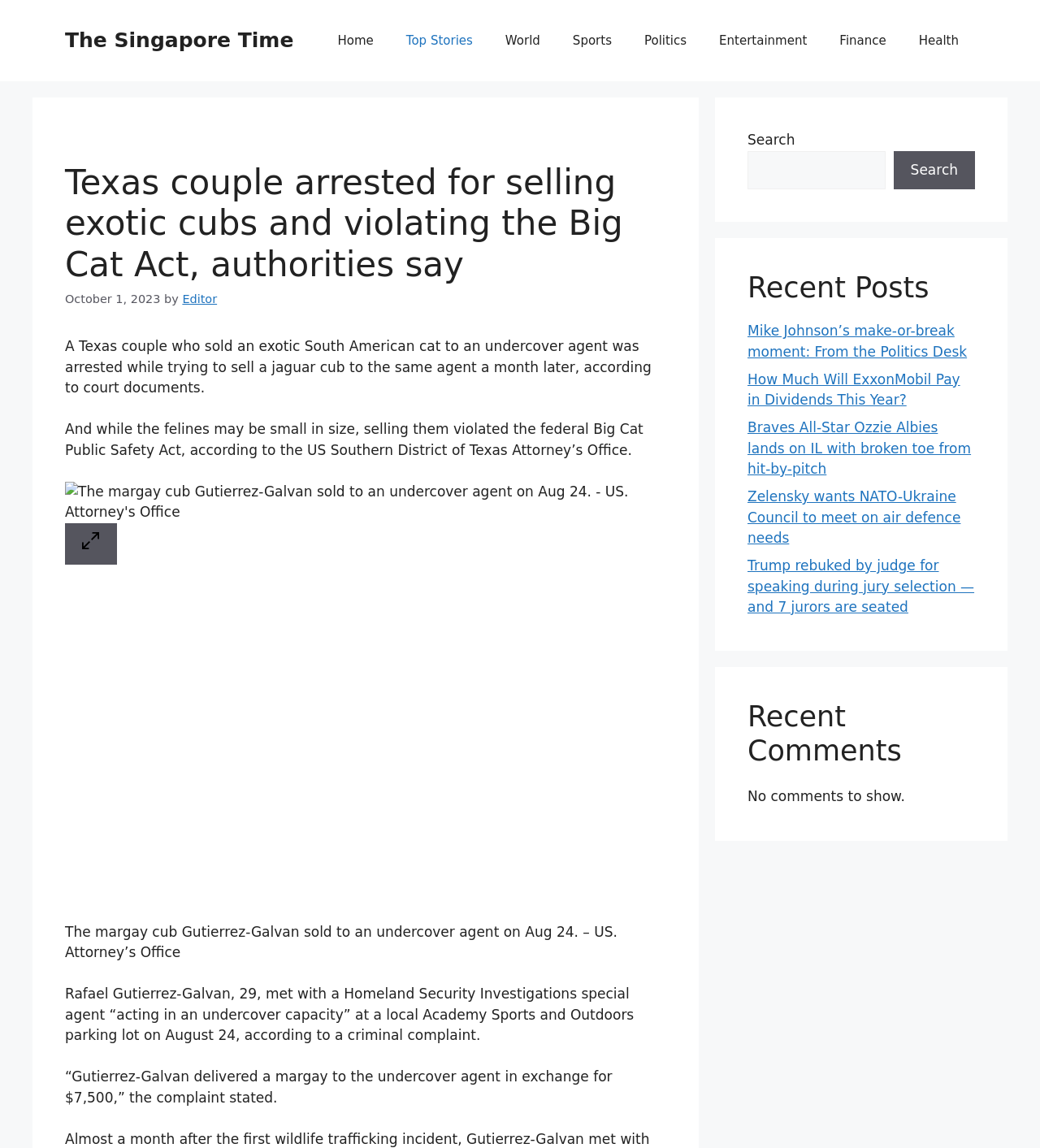Can you find the bounding box coordinates for the element to click on to achieve the instruction: "Search for a topic"?

[0.719, 0.131, 0.851, 0.165]